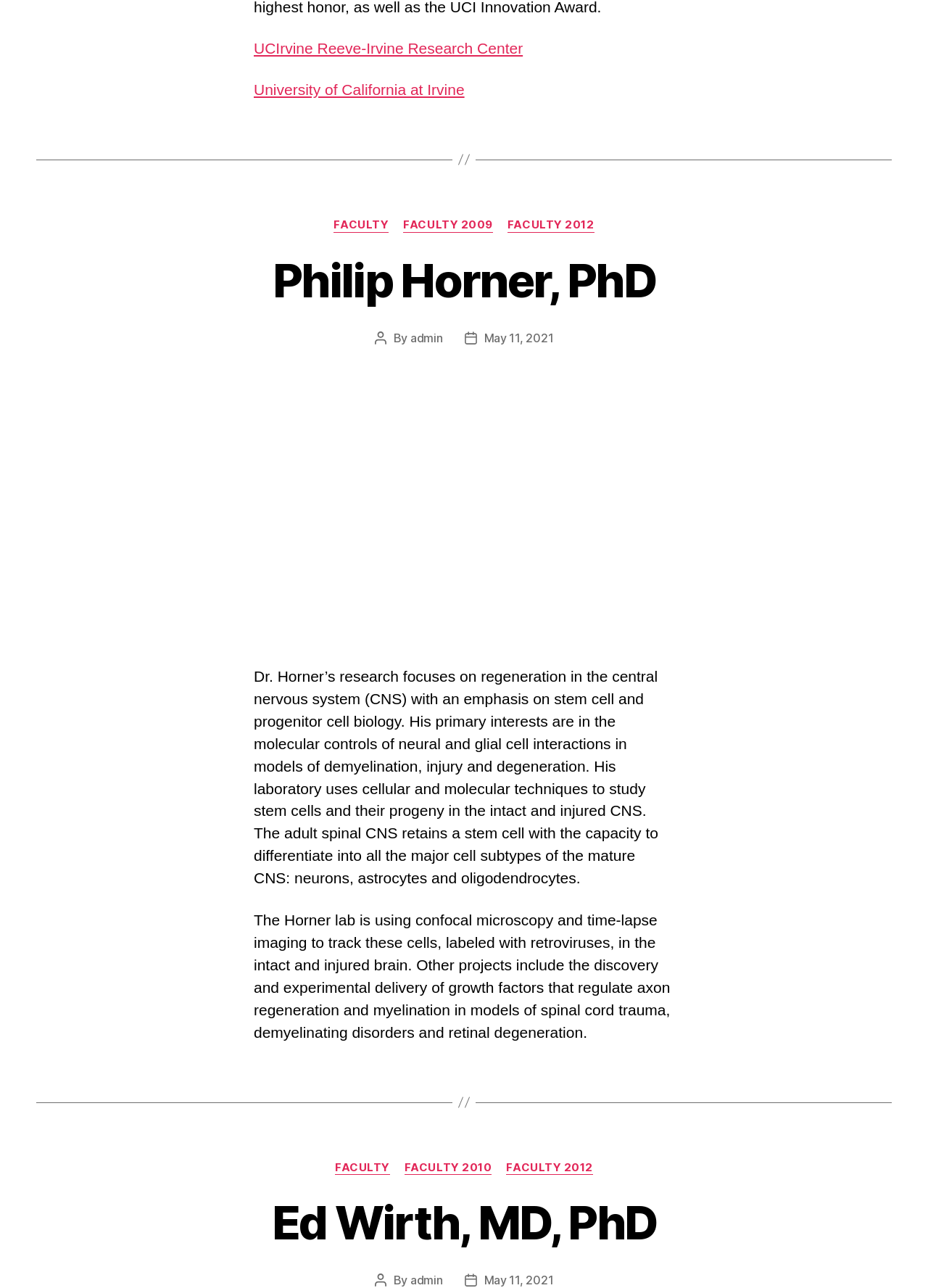Please locate the bounding box coordinates of the element's region that needs to be clicked to follow the instruction: "Check the post date of the article". The bounding box coordinates should be provided as four float numbers between 0 and 1, i.e., [left, top, right, bottom].

[0.522, 0.268, 0.596, 0.279]